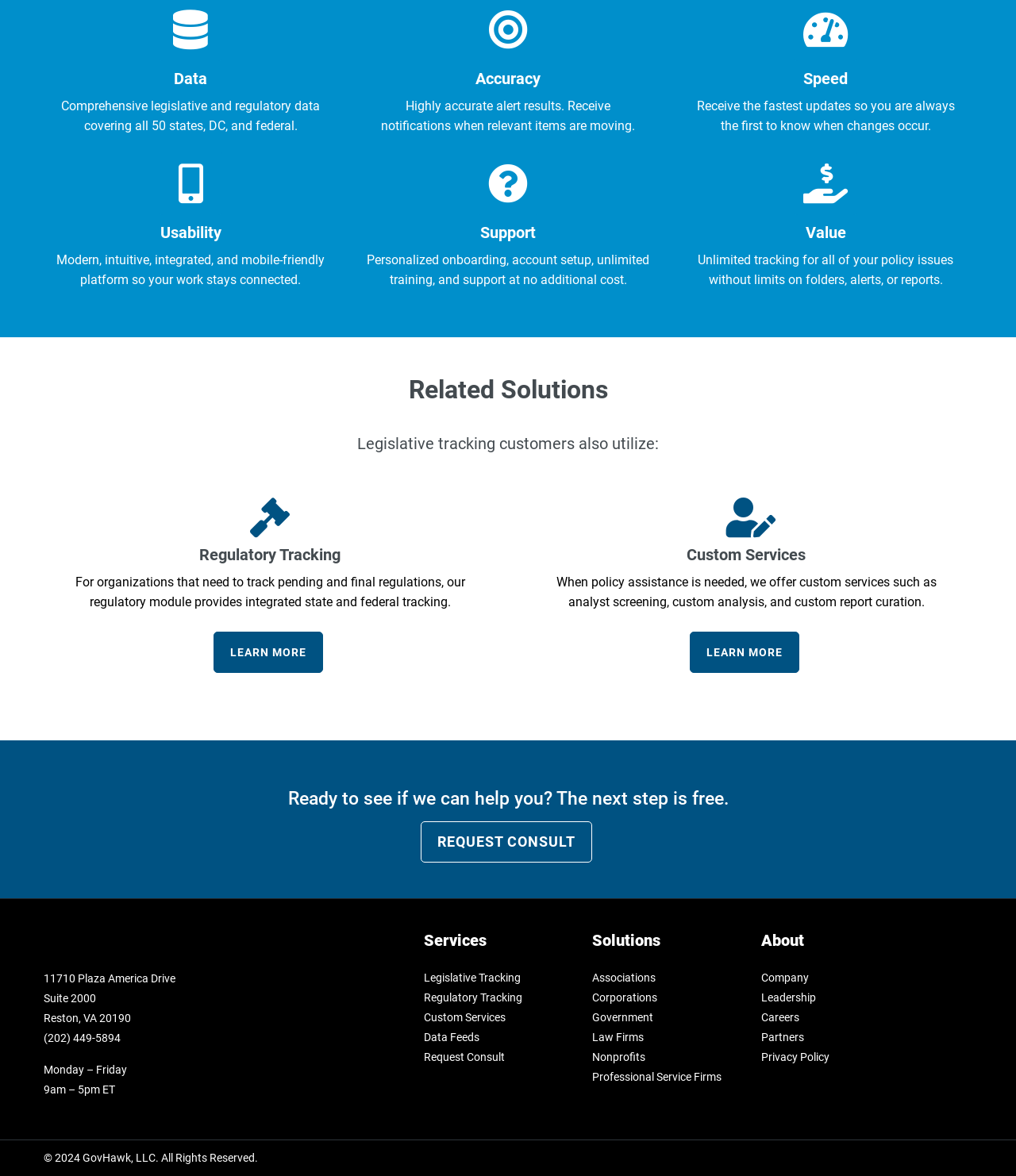Please reply to the following question using a single word or phrase: 
What is the company's contact information?

Address, phone number, and hours